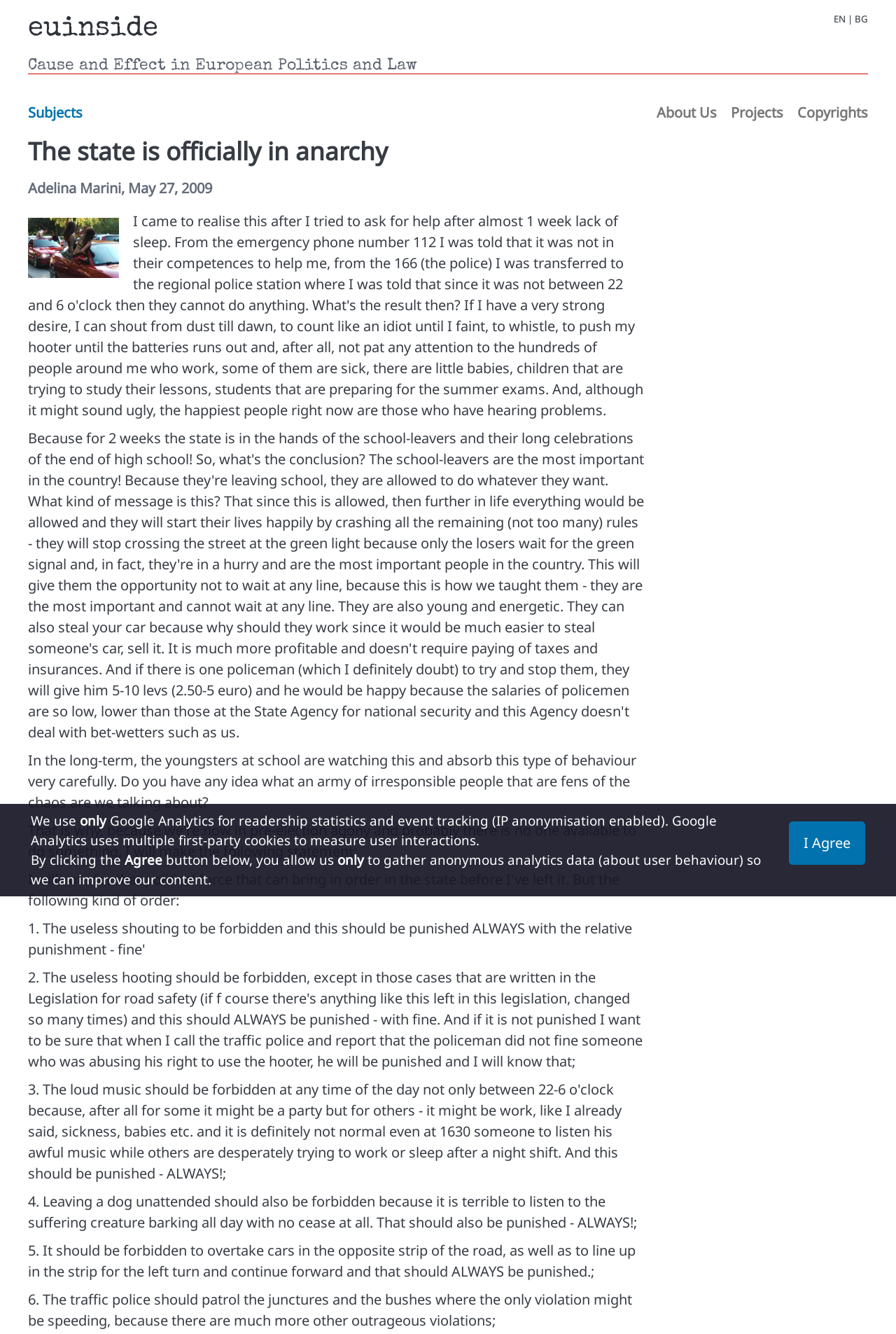From the webpage screenshot, predict the bounding box coordinates (top-left x, top-left y, bottom-right x, bottom-right y) for the UI element described here: I Agree

[0.88, 0.616, 0.966, 0.648]